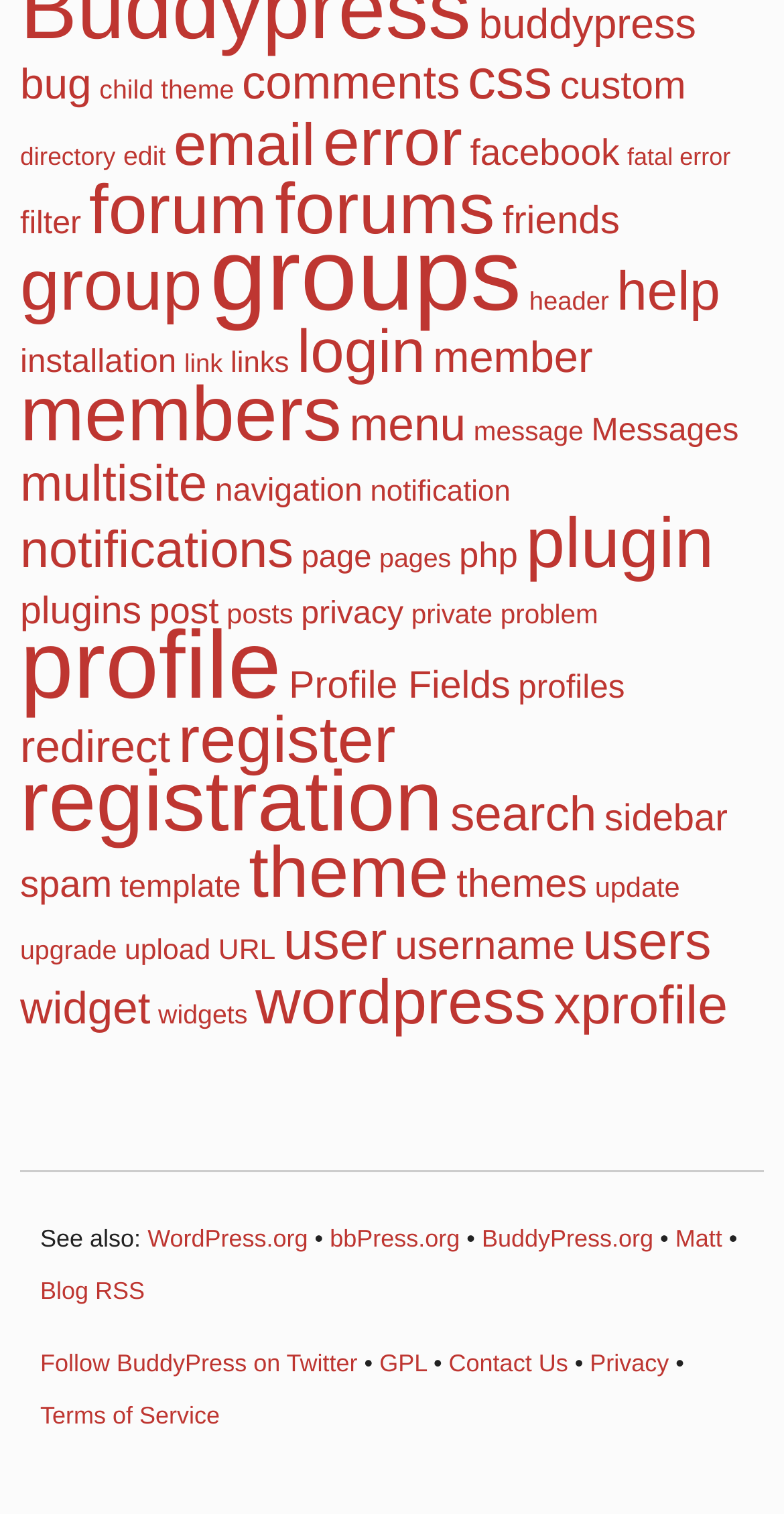Locate the bounding box coordinates of the clickable area to execute the instruction: "view buddypress". Provide the coordinates as four float numbers between 0 and 1, represented as [left, top, right, bottom].

[0.611, 0.001, 0.888, 0.032]